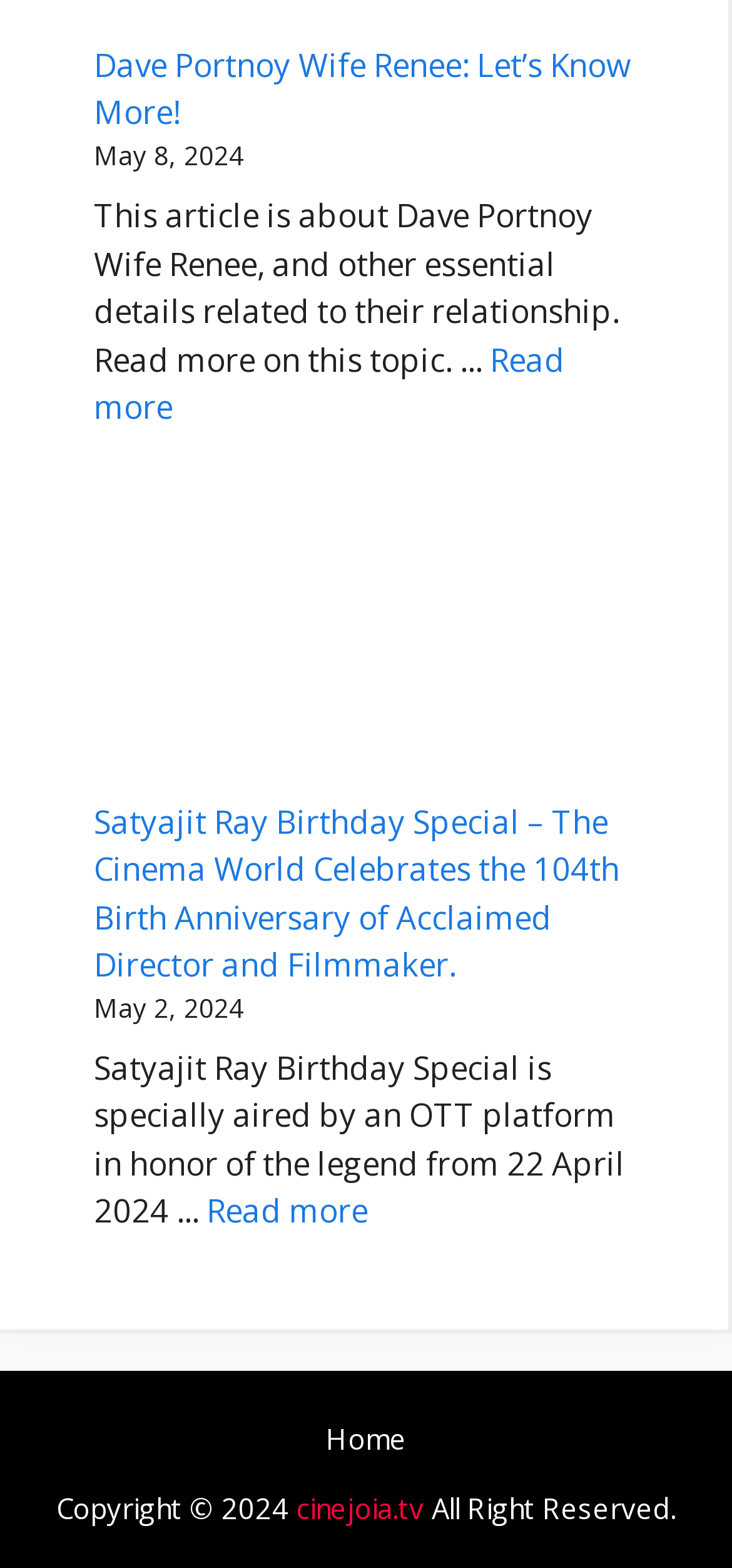When was Satyajit Ray's birthday?
We need a detailed and exhaustive answer to the question. Please elaborate.

Although the webpage has an article about Satyajit Ray's birthday special, it does not explicitly mention the date of his birthday. It only mentions that an OTT platform is airing a special program from 22 April 2024 to celebrate his 104th birth anniversary.